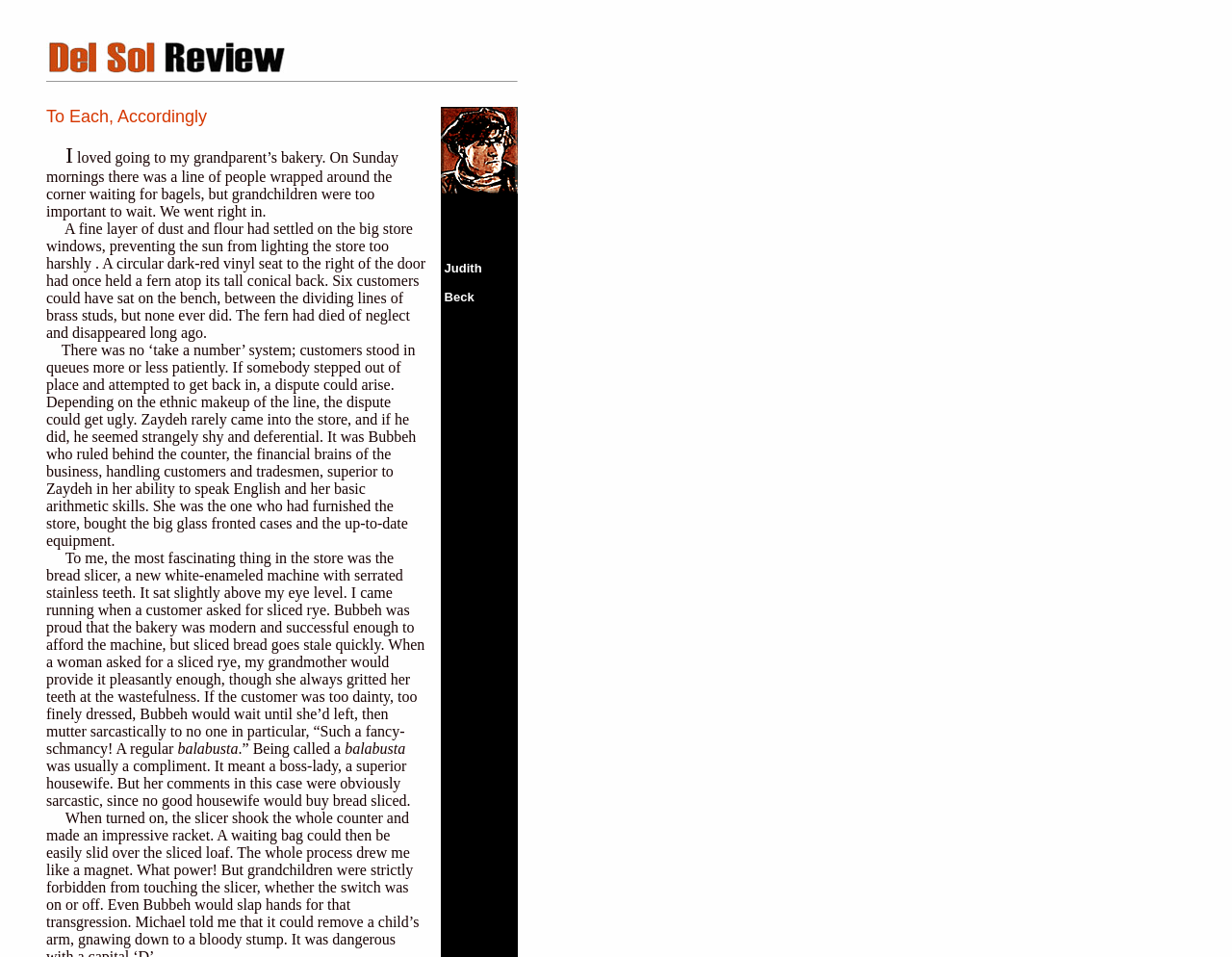Illustrate the webpage with a detailed description.

The webpage features a layout table that occupies a significant portion of the top section, roughly between the top-left and top-right corners. Within this table, there is an image situated at the top-left corner, followed by a horizontal separator line. 

Below the separator line, there is a block of text that spans across the table, describing a scene where the narrator is fascinated by a bread slicer machine in a store. The text is divided into four paragraphs, with the first paragraph being the longest. The text is positioned roughly in the middle of the table, with some space above and below it.

To the right of the text block, there is another image, situated slightly above the middle of the table. Below this image, there are two lines of text, "Judith" and "Beck", which appear to be the author's name.

Overall, the webpage has a simple layout with a focus on the text content, accompanied by two images and a horizontal separator line.